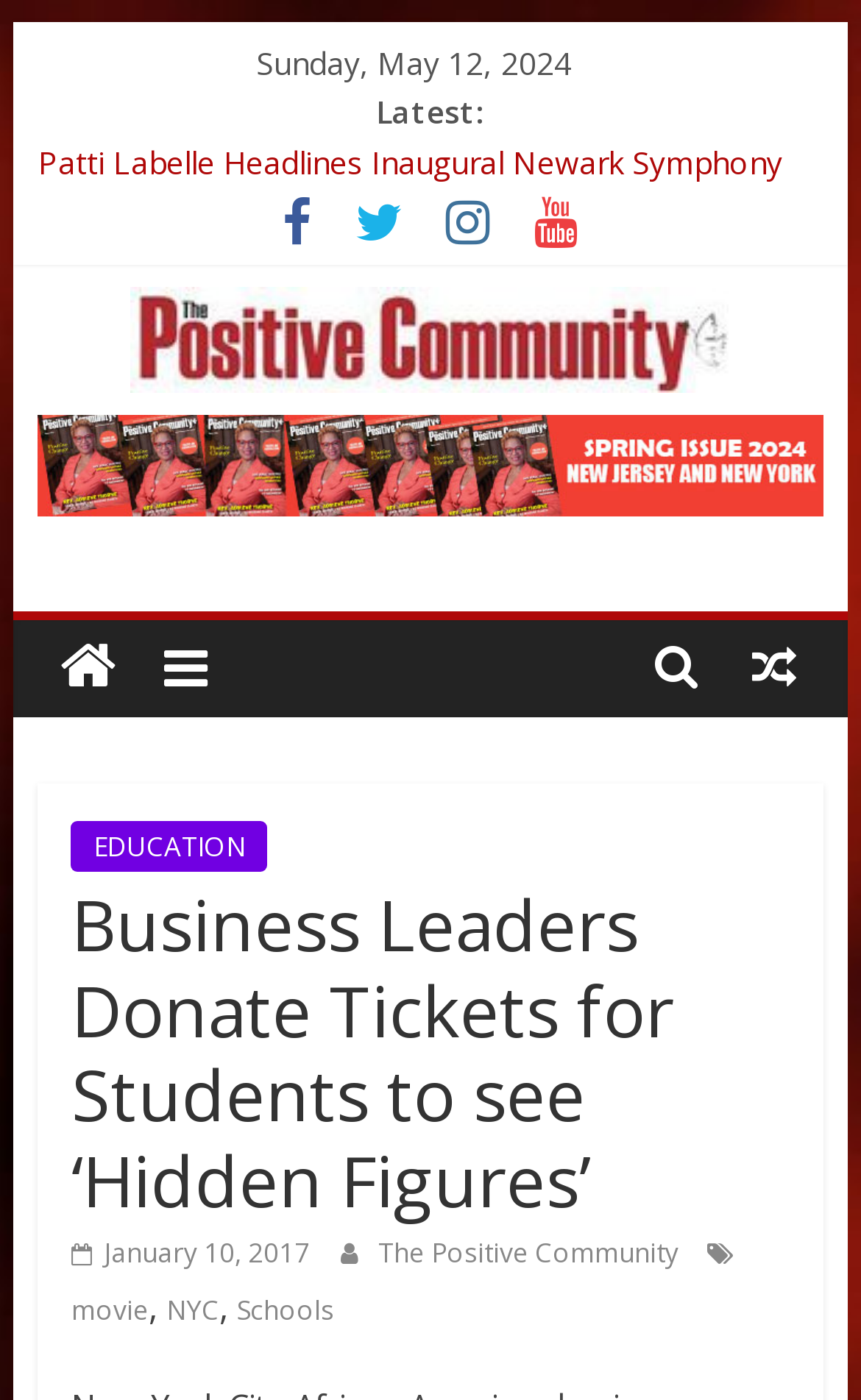Identify the bounding box coordinates for the element you need to click to achieve the following task: "Read the article about 'Business Leaders Donate Tickets for Students to see ‘Hidden Figures’'". The coordinates must be four float values ranging from 0 to 1, formatted as [left, top, right, bottom].

[0.083, 0.623, 0.917, 0.873]